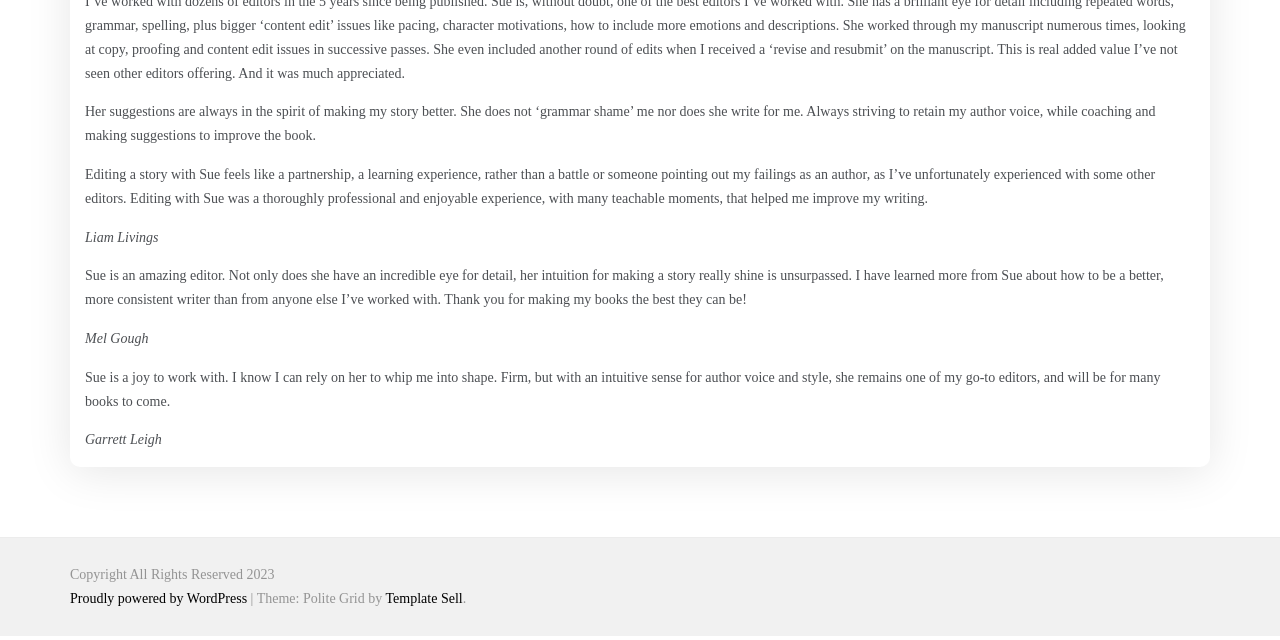Determine the bounding box coordinates for the UI element matching this description: "Proudly powered by WordPress".

[0.055, 0.923, 0.196, 0.947]